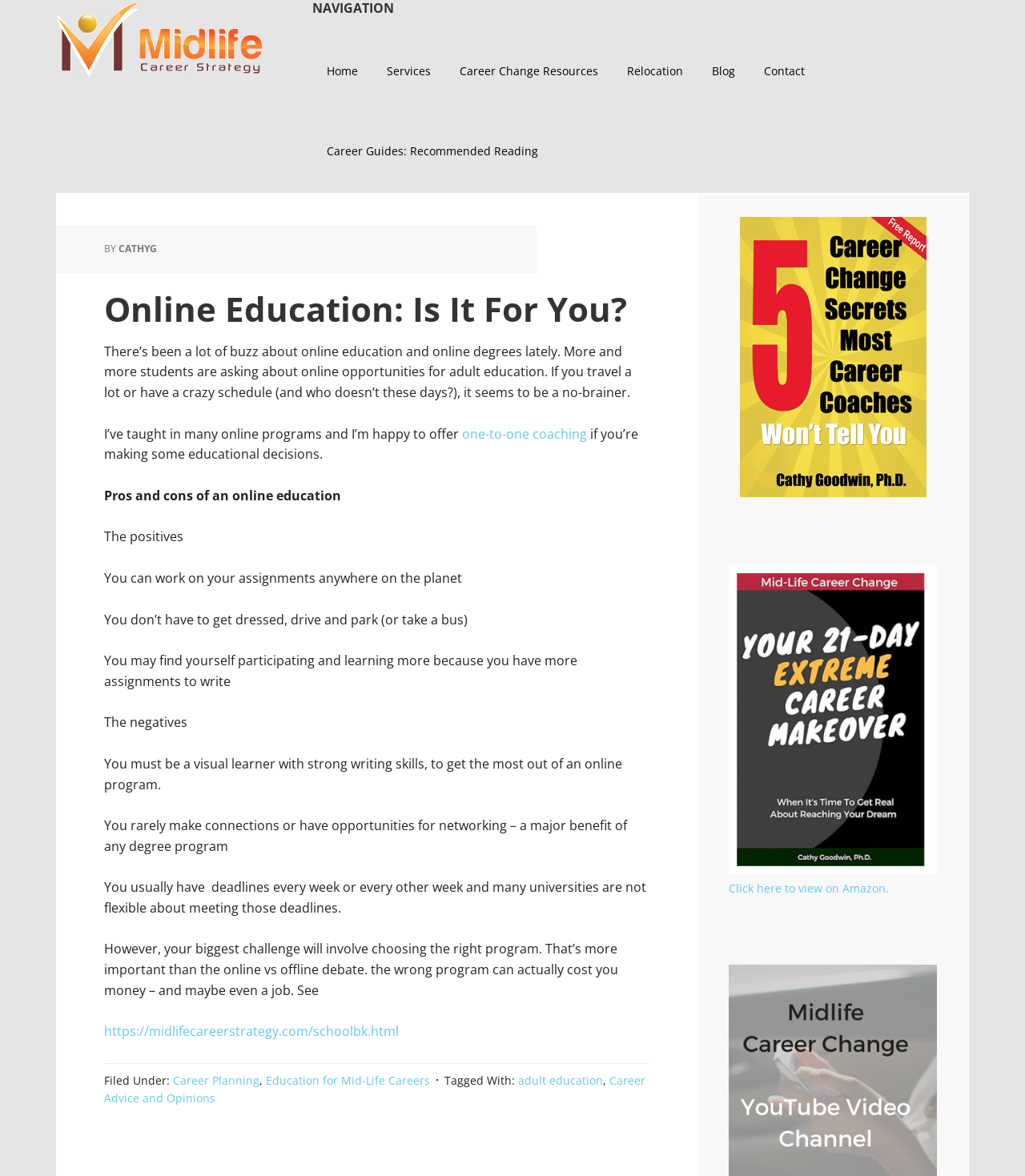Show the bounding box coordinates of the element that should be clicked to complete the task: "Get one-to-one coaching".

[0.451, 0.361, 0.573, 0.376]